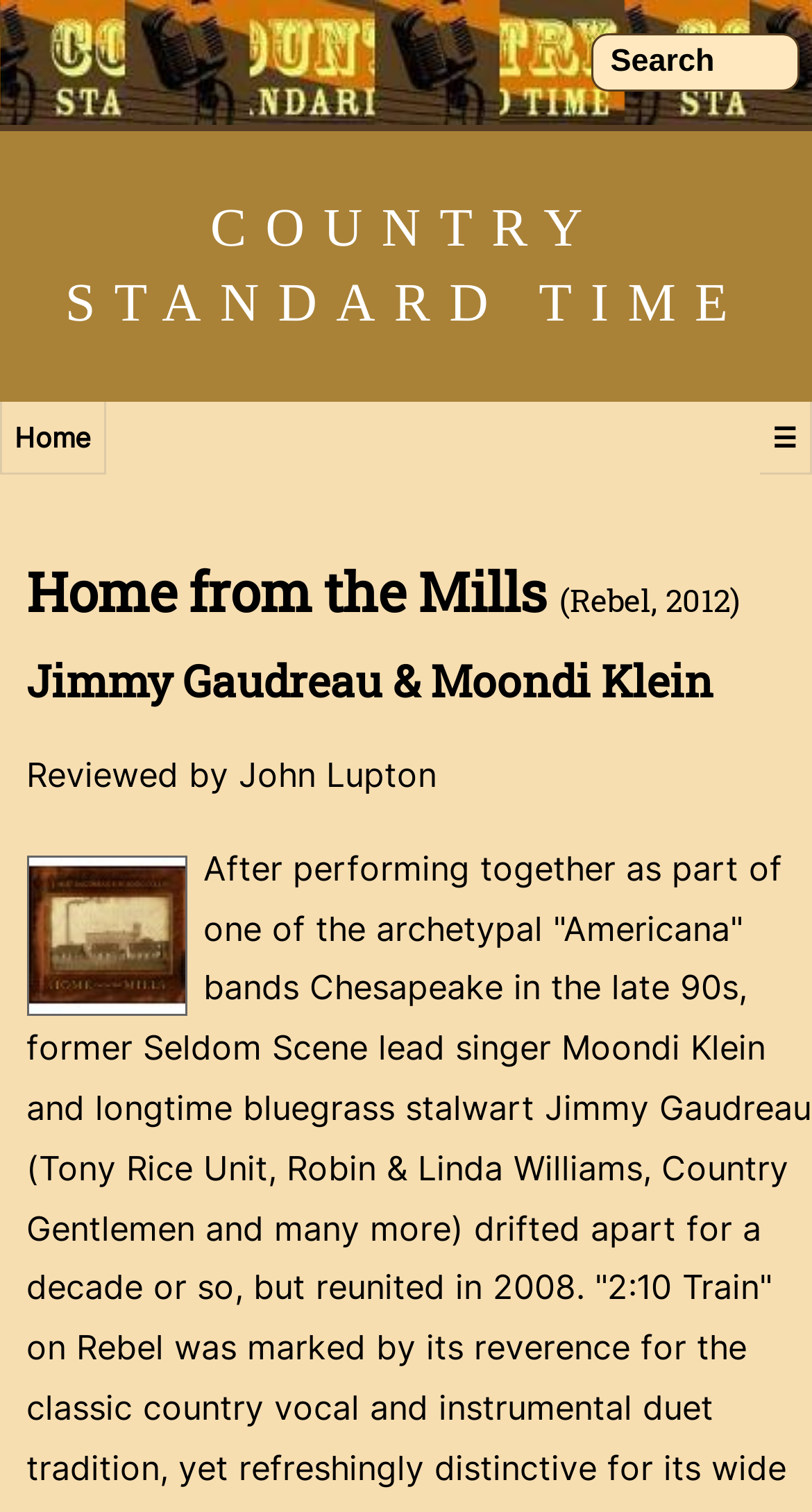How many links are there in the top section of the webpage?
Based on the image, answer the question in a detailed manner.

The answer can be found by counting the link elements in the top section of the webpage, which are 'COUNTRY STANDARD TIME', 'Home', and '☰', indicating that there are 3 links in the top section of the webpage.